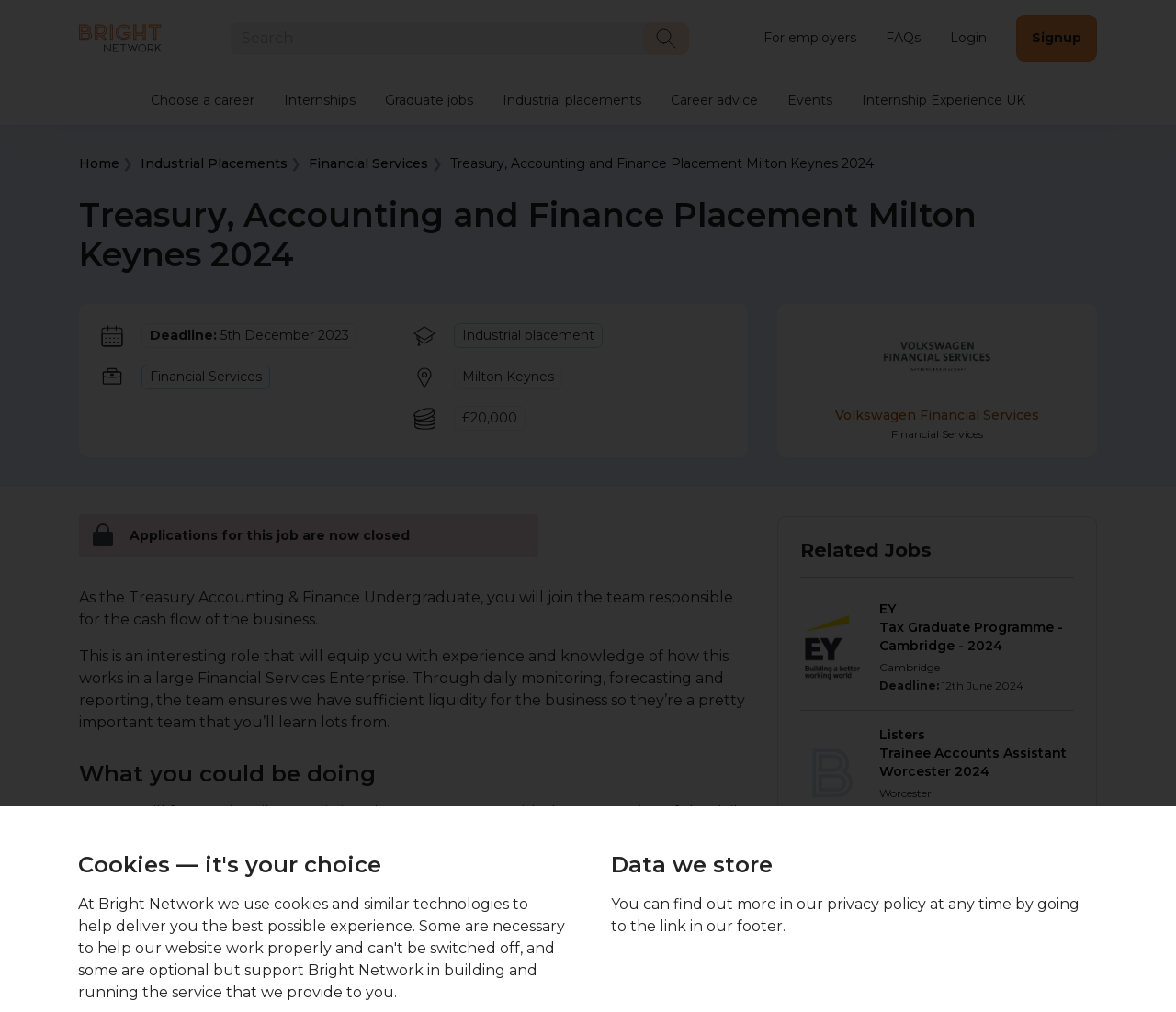Determine the bounding box coordinates of the element's region needed to click to follow the instruction: "Click on the 'Industrial Placements' link". Provide these coordinates as four float numbers between 0 and 1, formatted as [left, top, right, bottom].

[0.12, 0.153, 0.245, 0.17]